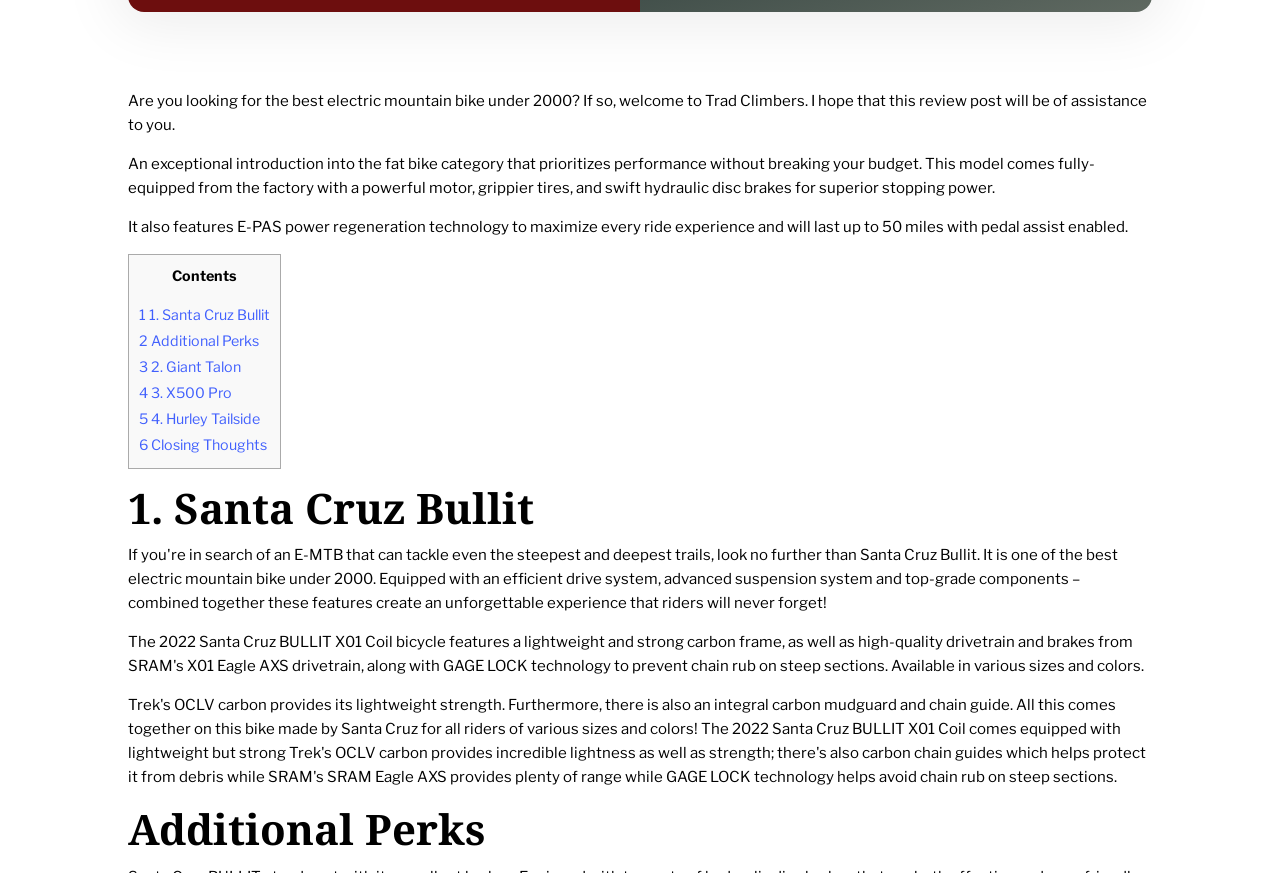Predict the bounding box of the UI element that fits this description: "1 1. Santa Cruz Bullit".

[0.109, 0.425, 0.211, 0.446]